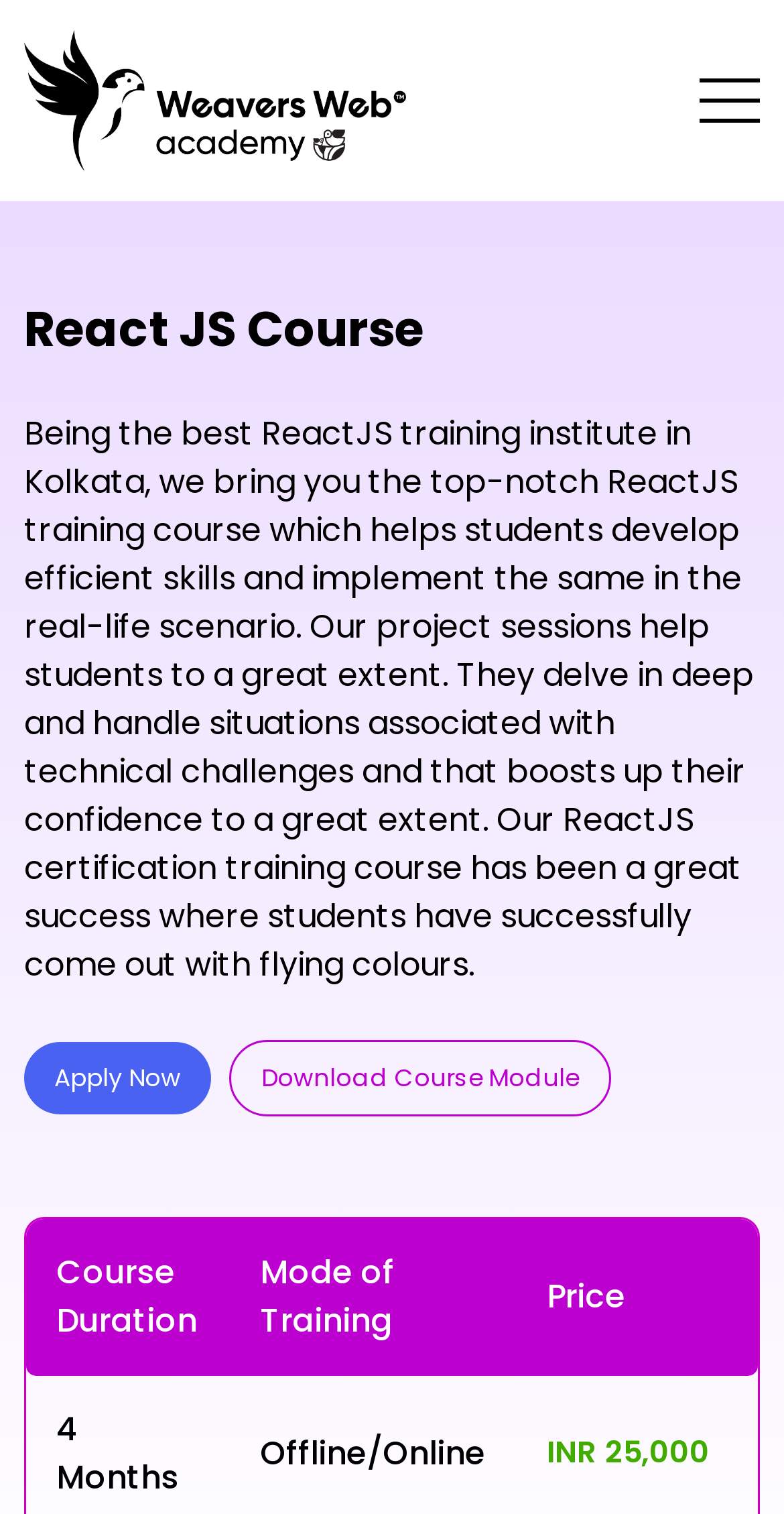Identify the bounding box coordinates for the UI element described by the following text: "Apply Now". Provide the coordinates as four float numbers between 0 and 1, in the format [left, top, right, bottom].

[0.031, 0.688, 0.269, 0.736]